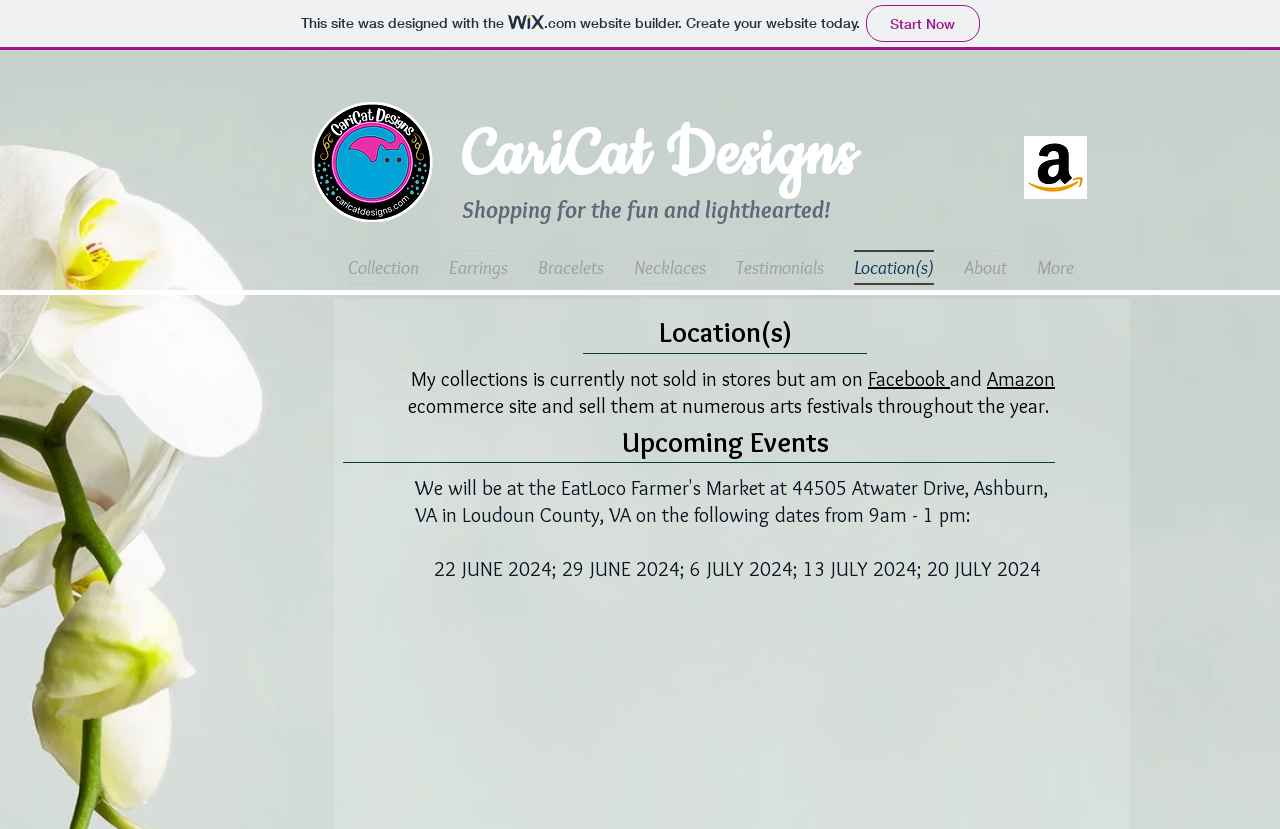Please determine the bounding box coordinates of the element to click on in order to accomplish the following task: "View the 'Upcoming Events'". Ensure the coordinates are four float numbers ranging from 0 to 1, i.e., [left, top, right, bottom].

[0.448, 0.513, 0.685, 0.554]